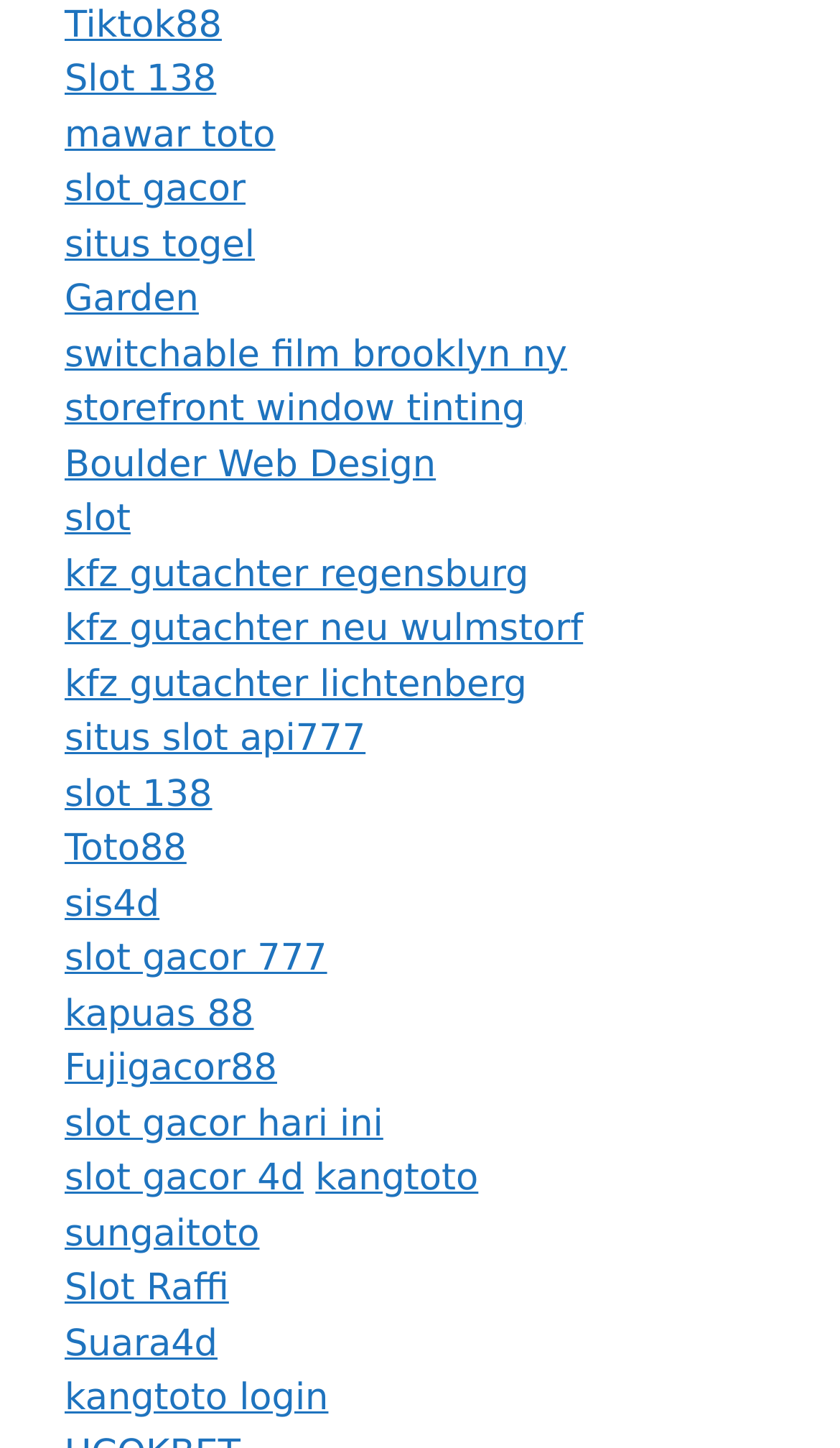What is the last link on the webpage?
Look at the image and provide a short answer using one word or a phrase.

kangtoto login